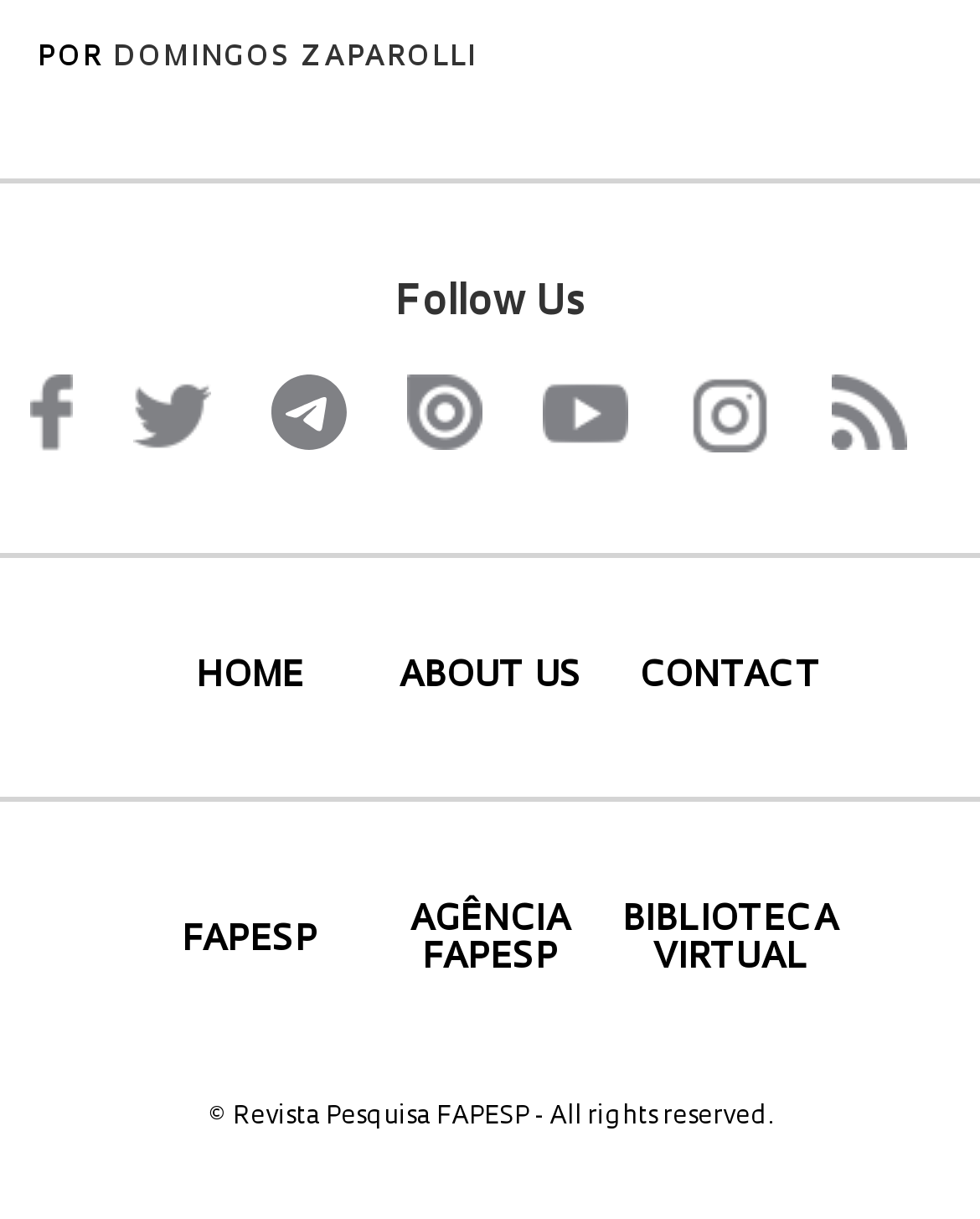How many columns are there in the footer section?
Please provide a comprehensive answer based on the visual information in the image.

I analyzed the footer section of the webpage and found that it is divided into three columns, each containing a set of links.